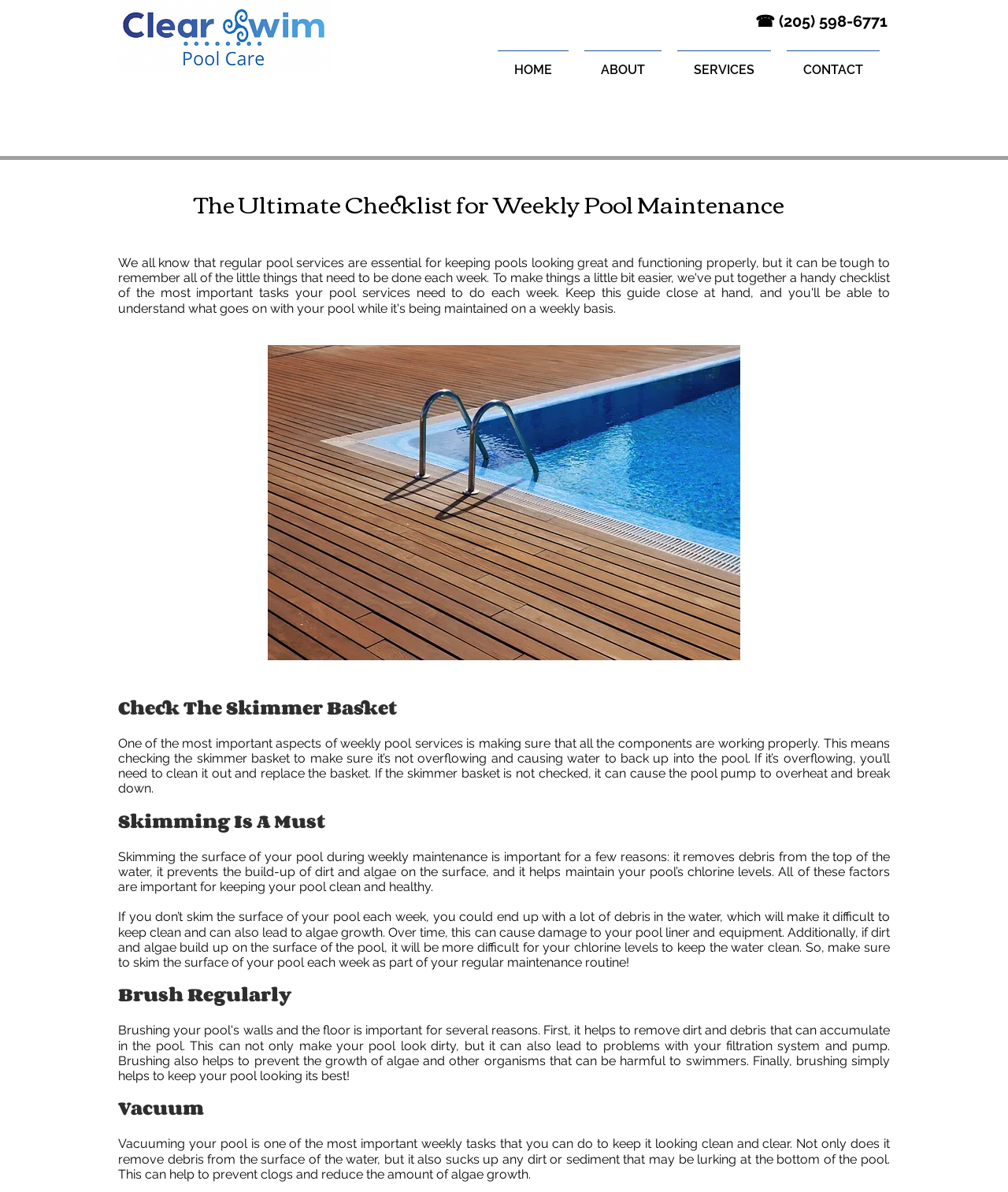Give the bounding box coordinates for the element described by: "CONTACT".

[0.773, 0.042, 0.88, 0.063]